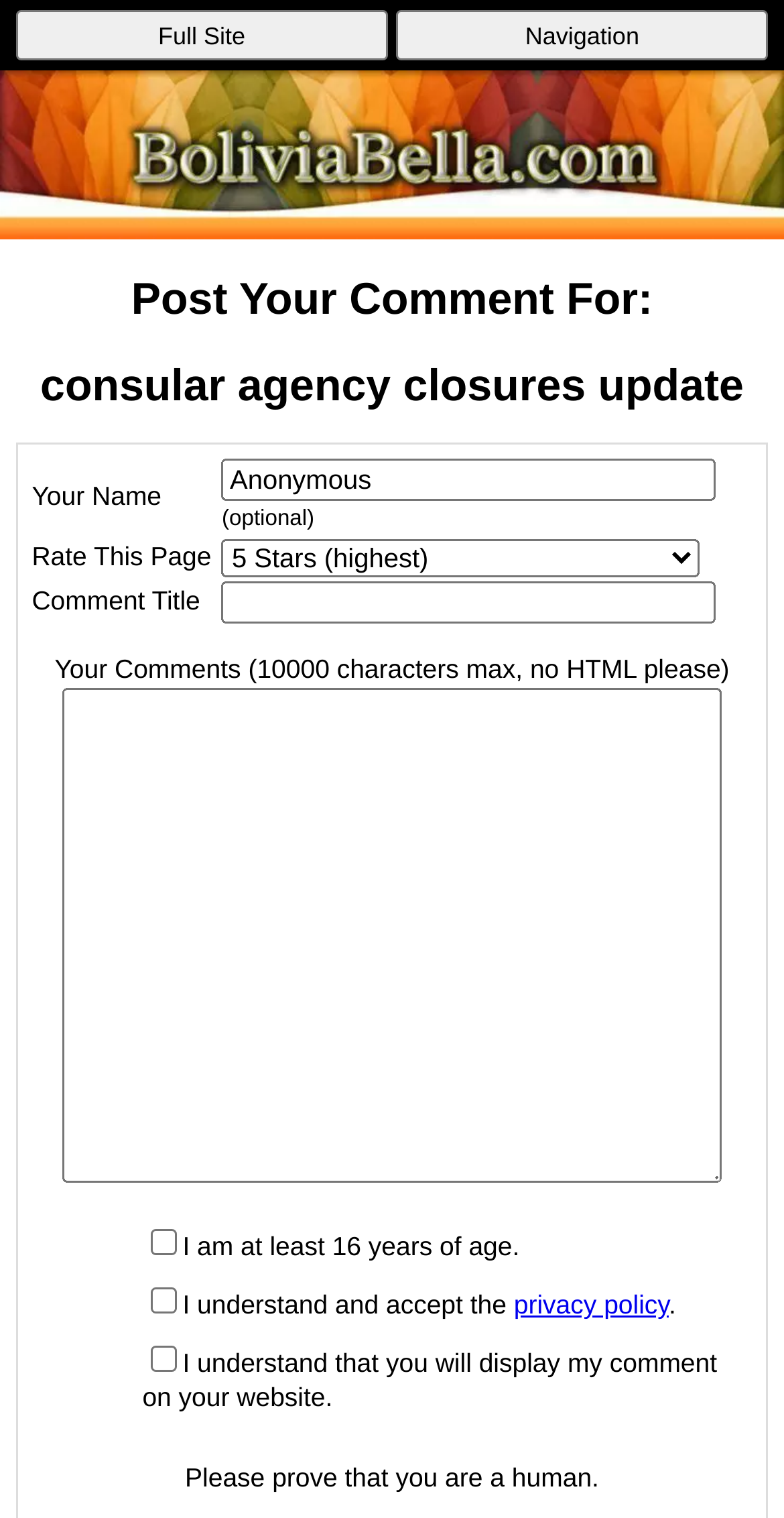Calculate the bounding box coordinates of the UI element given the description: "privacy policy".

[0.655, 0.849, 0.853, 0.869]